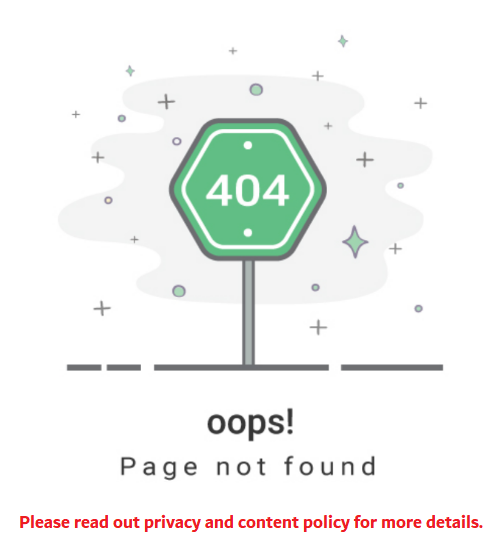Provide an in-depth description of the image you see.

The image displays a playful “404 - Page Not Found” error message, creatively illustrated with an octagonal street sign featuring the number "404" prominently in green. The sign is set against a light, whimsical background adorned with small stars and sparkles, conveying a lighthearted tone despite the error message. Below the sign, the word "oops!" is written in a casual font, while "Page not found" is presented in a slightly smaller text, both in red. This design choice aims to soften the frustration often associated with encountering a 404 error by adding a touch of humor and visual appeal. The overall composition effectively communicates the error while encouraging users to explore other areas of the website.